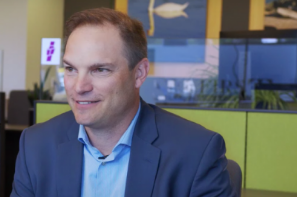Explain what the image portrays in a detailed manner.

In a well-lit office environment, a man with a friendly smile is seated, wearing a navy blue suit jacket over a light blue shirt. His approachable demeanor suggests a sense of confidence and professionalism. In the background, there are elements of modern office design, including lively green accents and a glimpse of decorative plants, creating an inviting atmosphere. This individual is identified as Steve Pearce, who holds the position of Past President, reflecting a commitment to community engagement and local initiatives. His passion for making a positive impact is evident, indicating a deep connection to his work and community involvement.